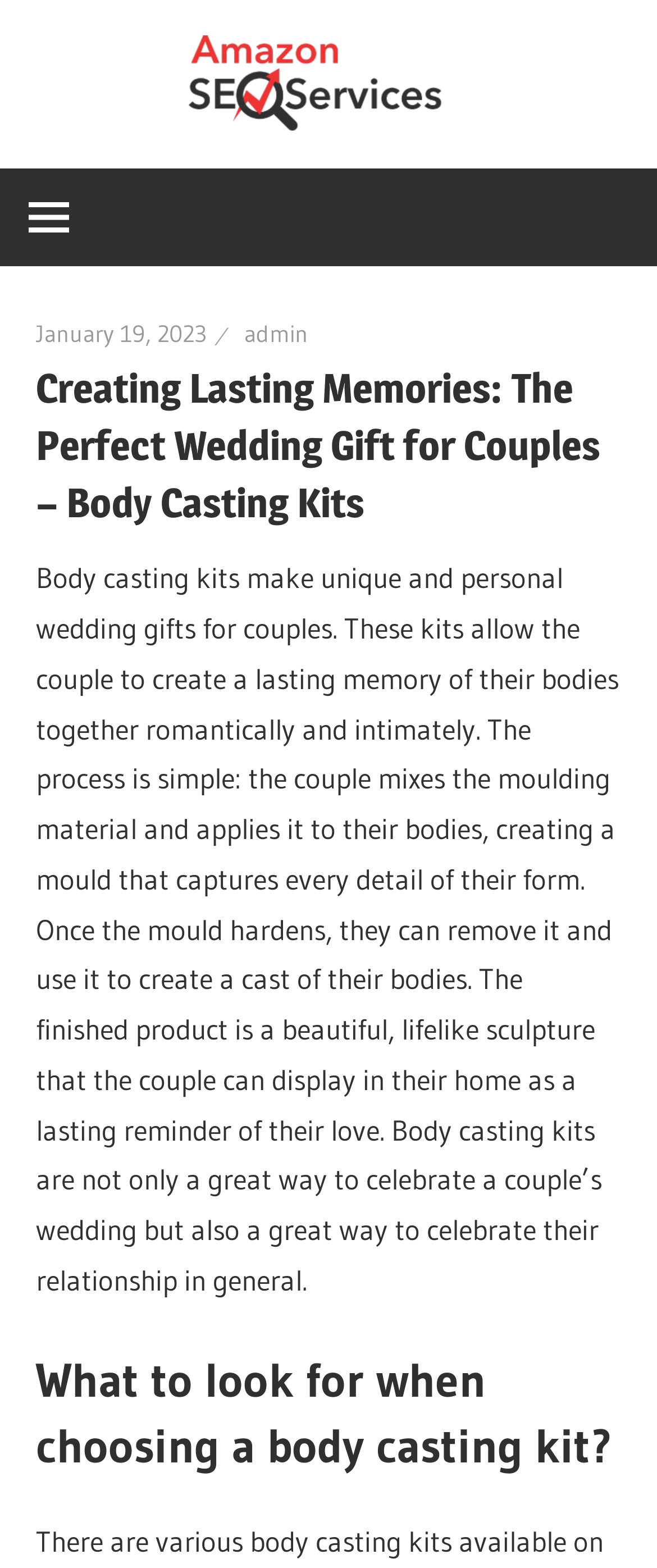Find the primary header on the webpage and provide its text.

Creating Lasting Memories: The Perfect Wedding Gift for Couples – Body Casting Kits